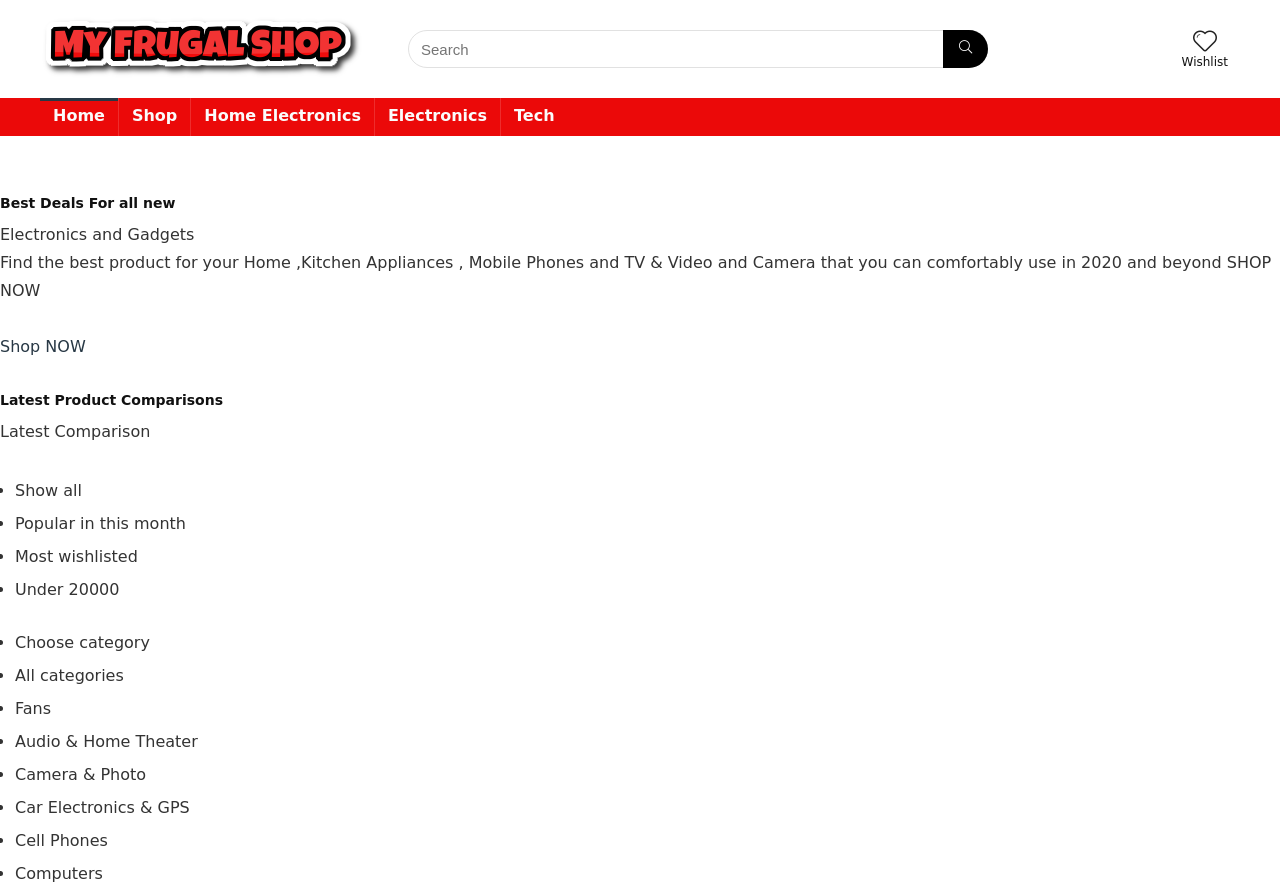Please give the bounding box coordinates of the area that should be clicked to fulfill the following instruction: "View wishlist". The coordinates should be in the format of four float numbers from 0 to 1, i.e., [left, top, right, bottom].

[0.923, 0.061, 0.959, 0.077]